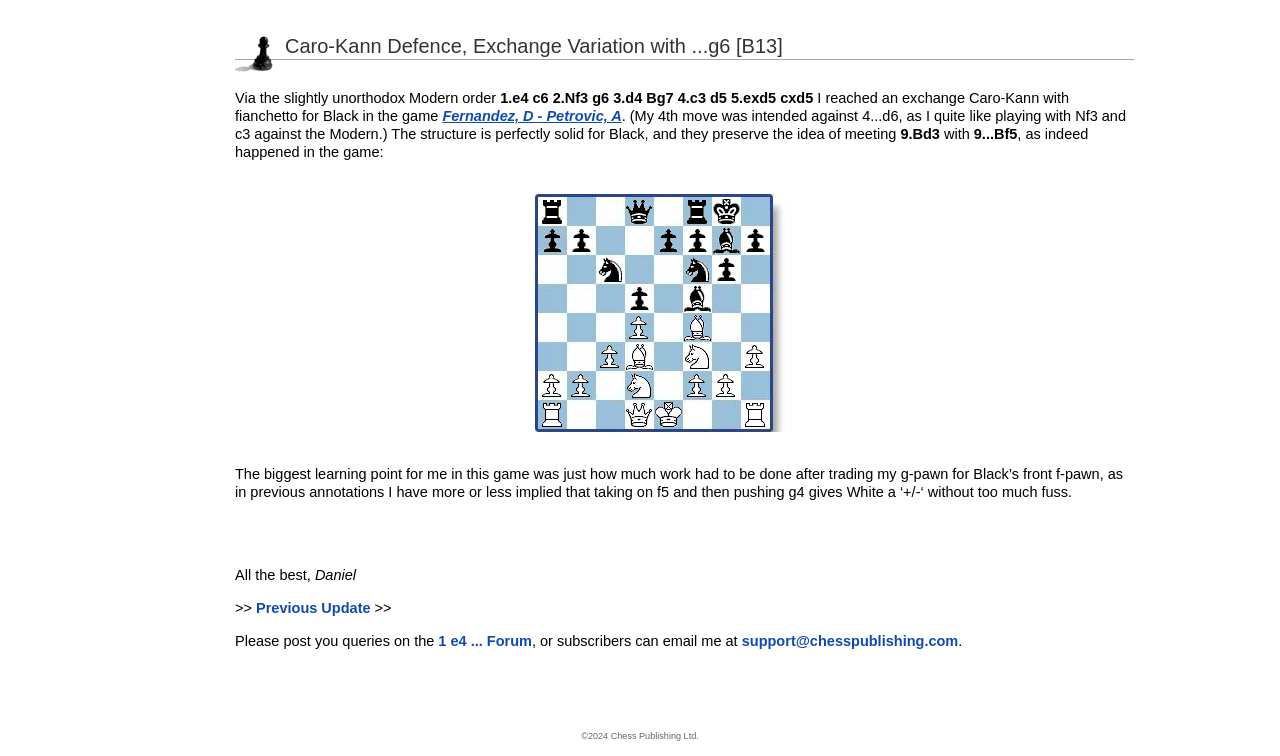Respond concisely with one word or phrase to the following query:
How many images are in the table?

64